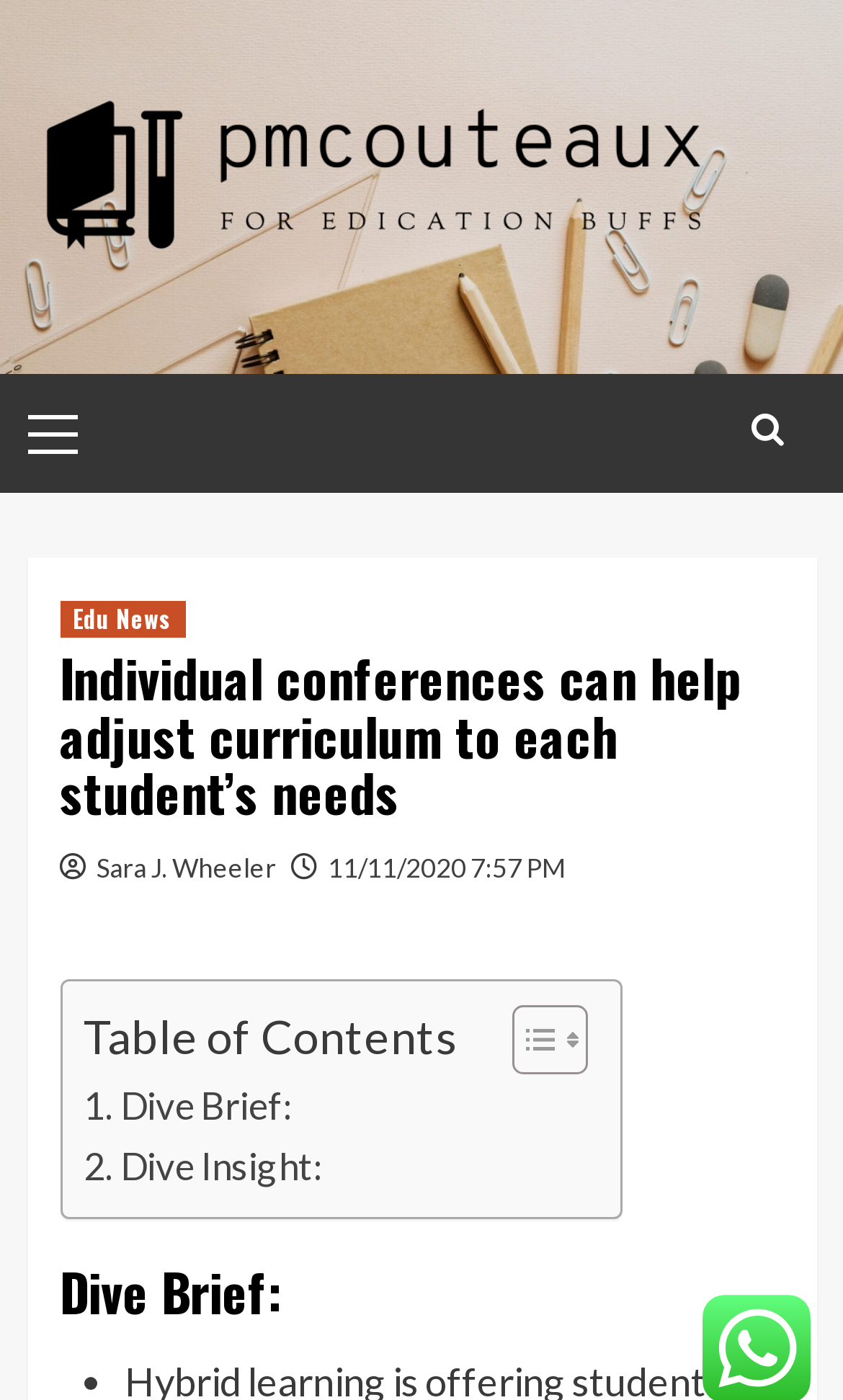What is the text above the table of contents?
Based on the image, answer the question with a single word or brief phrase.

Individual conferences can help adjust curriculum to each student’s needs